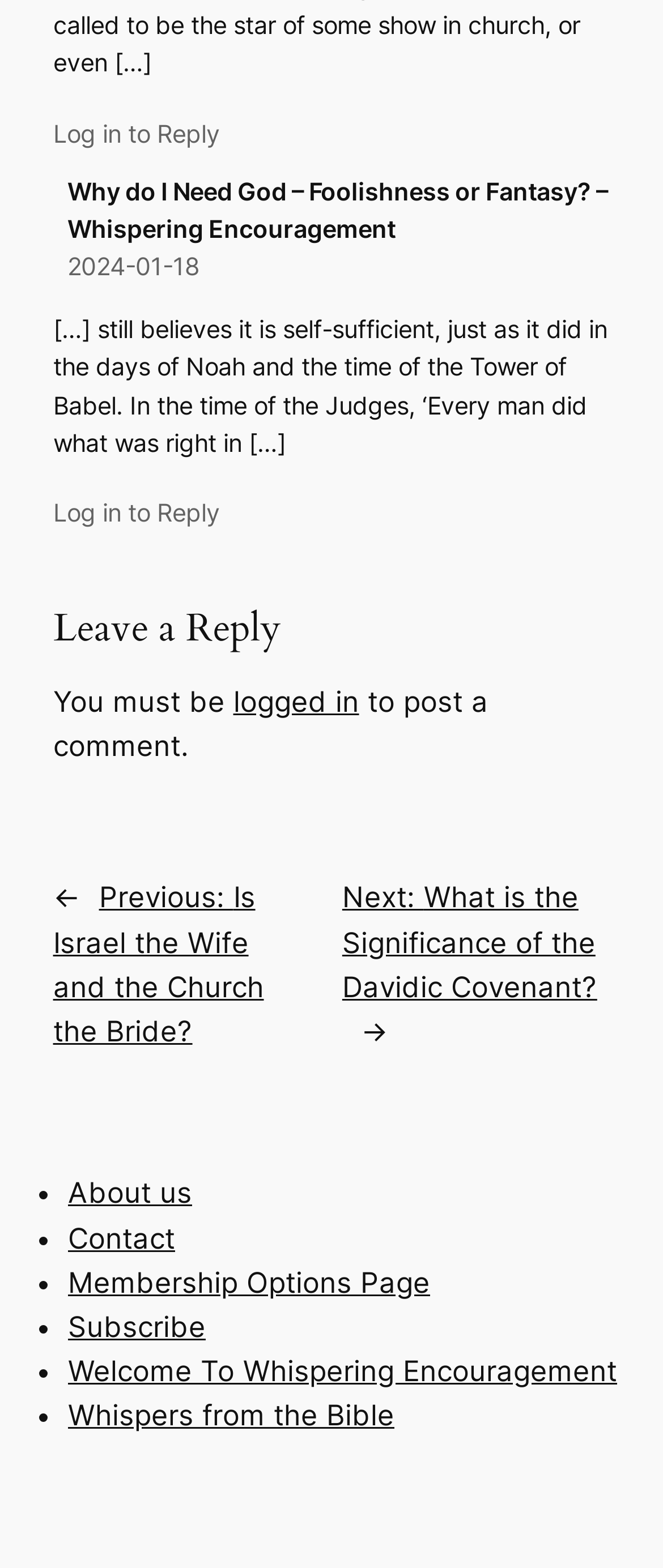What are the options in the footer?
Look at the image and provide a detailed response to the question.

I determined the options in the footer by looking at the list of links at the bottom of the webpage, which include 'About us', 'Contact', 'Membership Options Page', 'Subscribe', 'Welcome To Whispering Encouragement', and 'Whispers from the Bible', indicating that these are the options available in the footer.